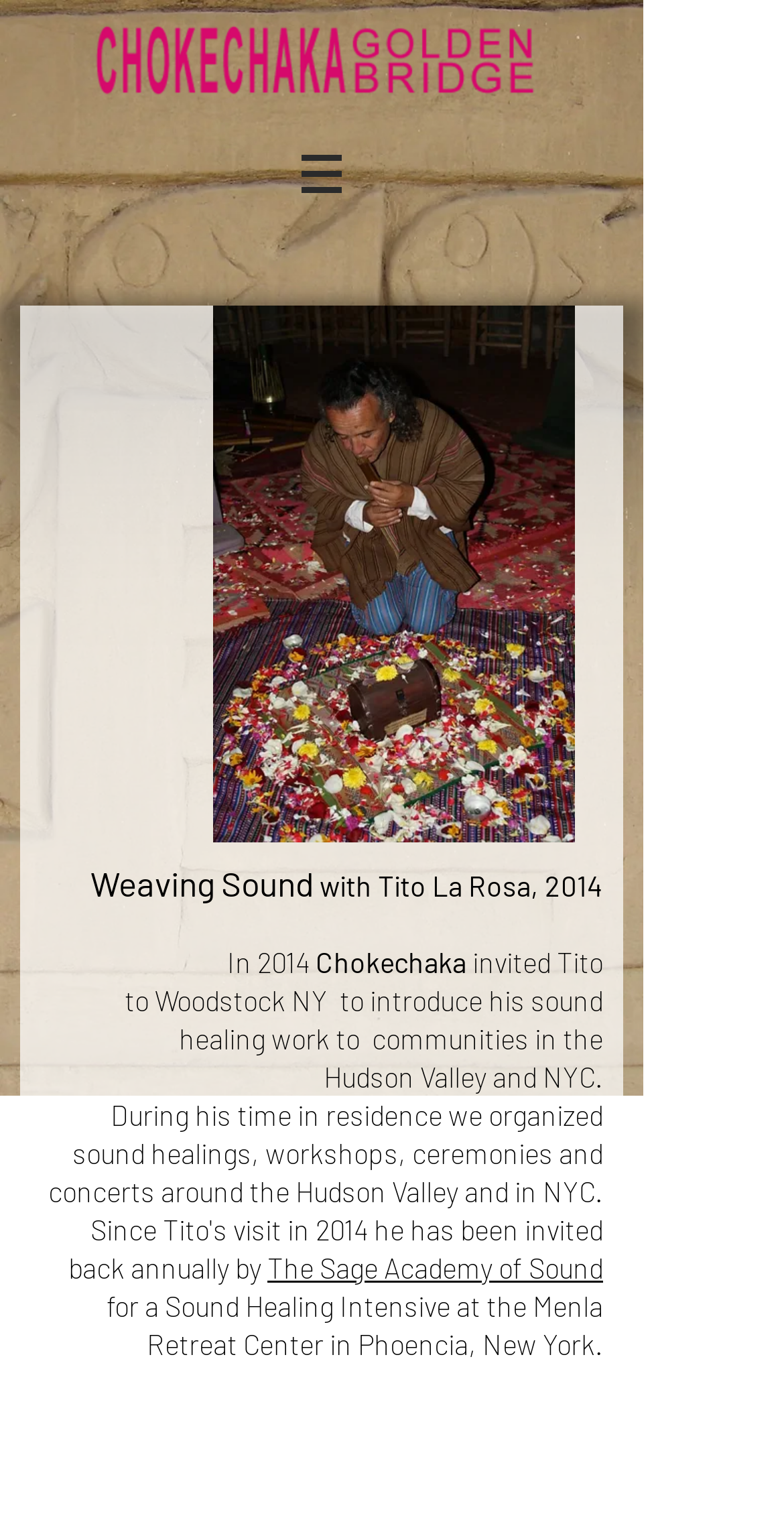What is the name of the academy that invited Tito La Rosa annually?
Carefully analyze the image and provide a detailed answer to the question.

I found the answer by reading the link text on the page, which mentions 'The Sage Academy of Sound' as the academy that invited Tito La Rosa annually for a Sound Healing Intensive.